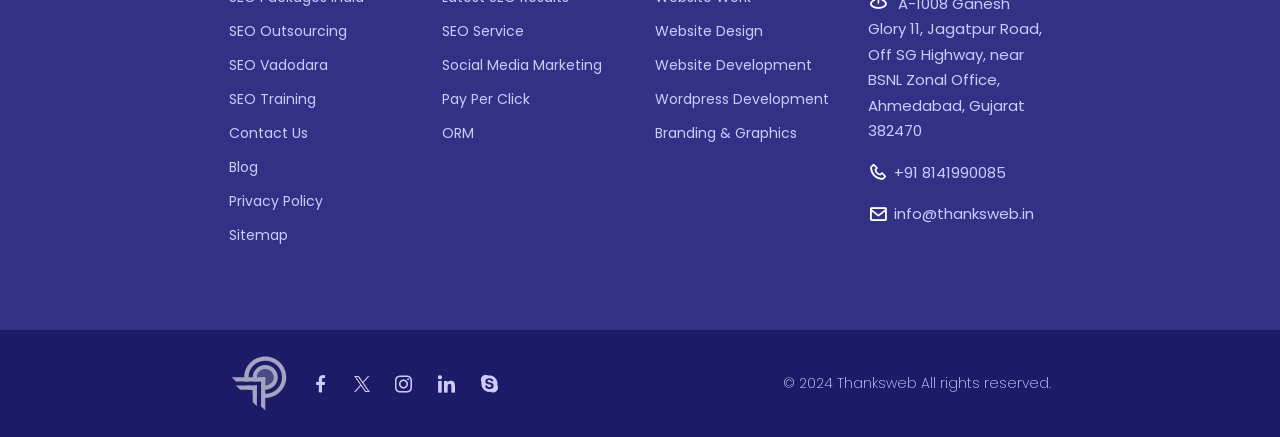Using the given element description, provide the bounding box coordinates (top-left x, top-left y, bottom-right x, bottom-right y) for the corresponding UI element in the screenshot: ORM

[0.345, 0.288, 0.37, 0.32]